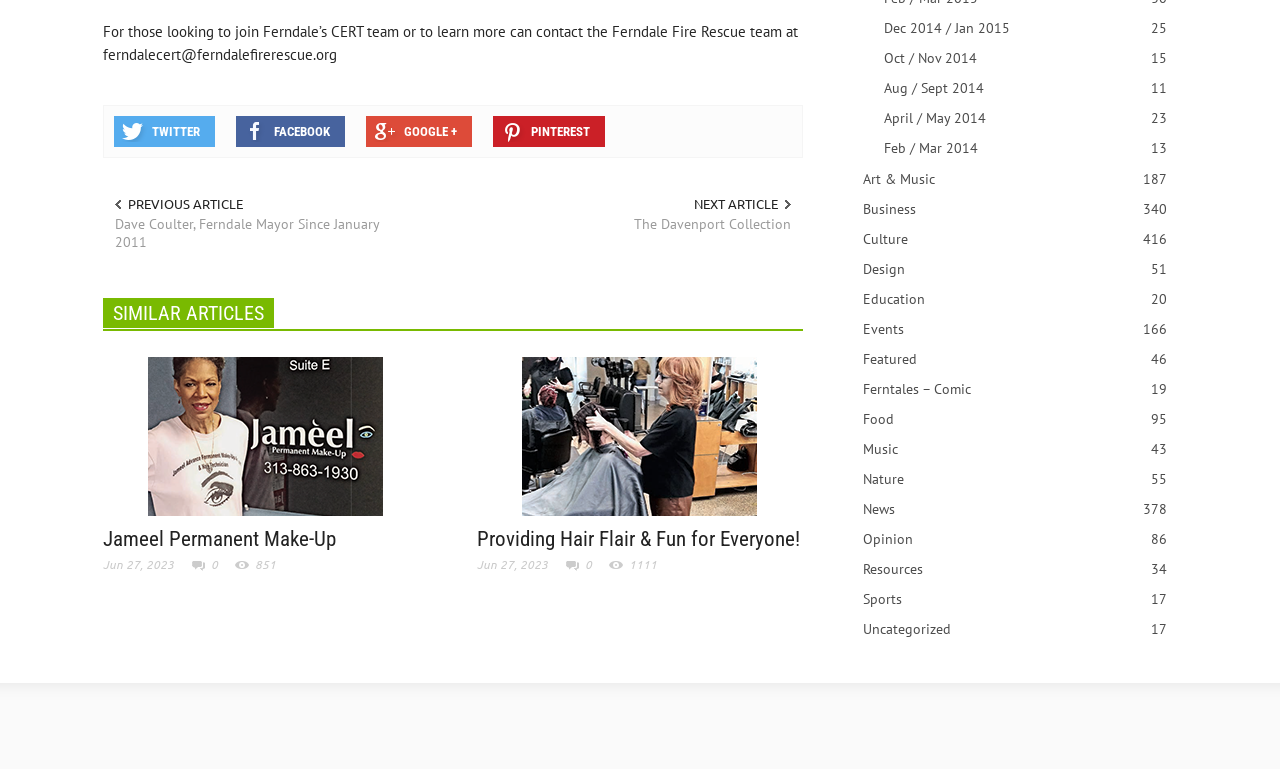Locate the bounding box coordinates of the clickable area to execute the instruction: "View Jameel Permanent Make-Up article". Provide the coordinates as four float numbers between 0 and 1, represented as [left, top, right, bottom].

[0.116, 0.554, 0.3, 0.577]